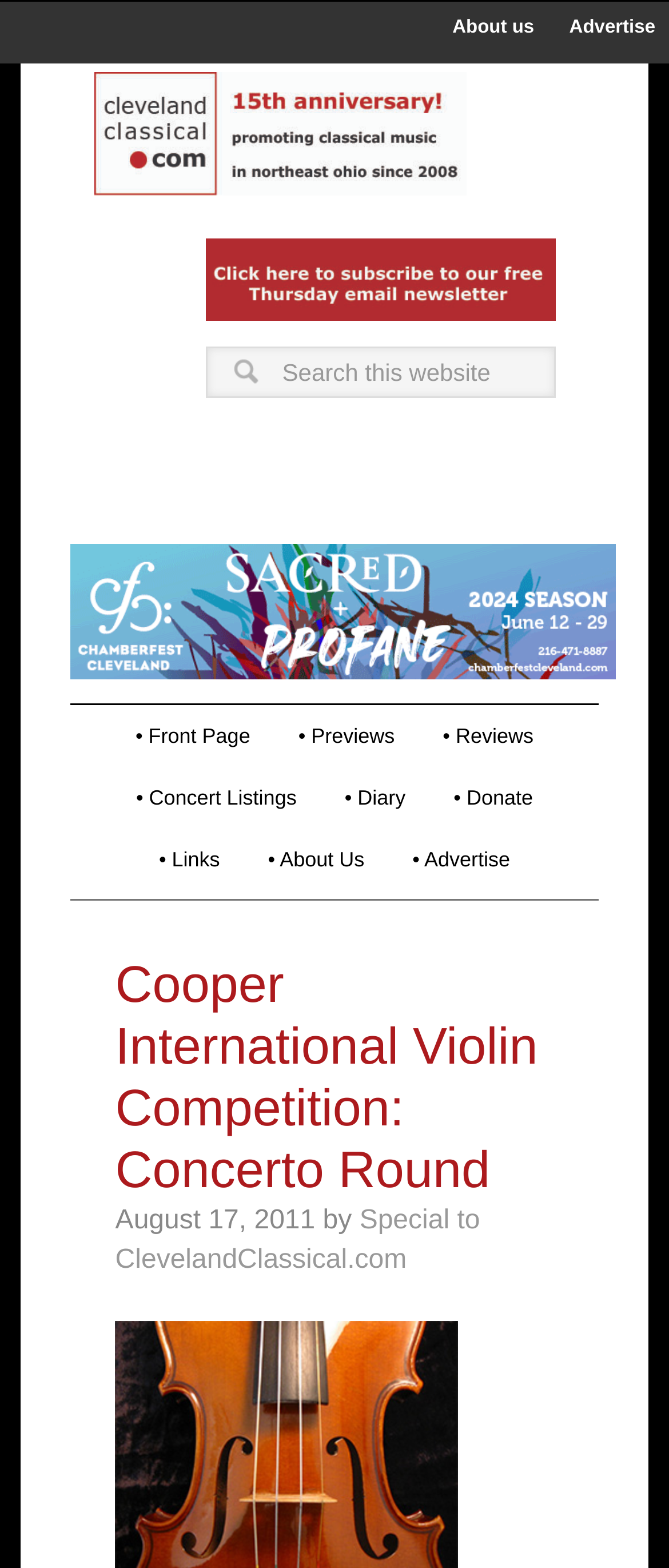Locate the bounding box coordinates of the element you need to click to accomplish the task described by this instruction: "go to about us page".

[0.656, 0.001, 0.819, 0.035]